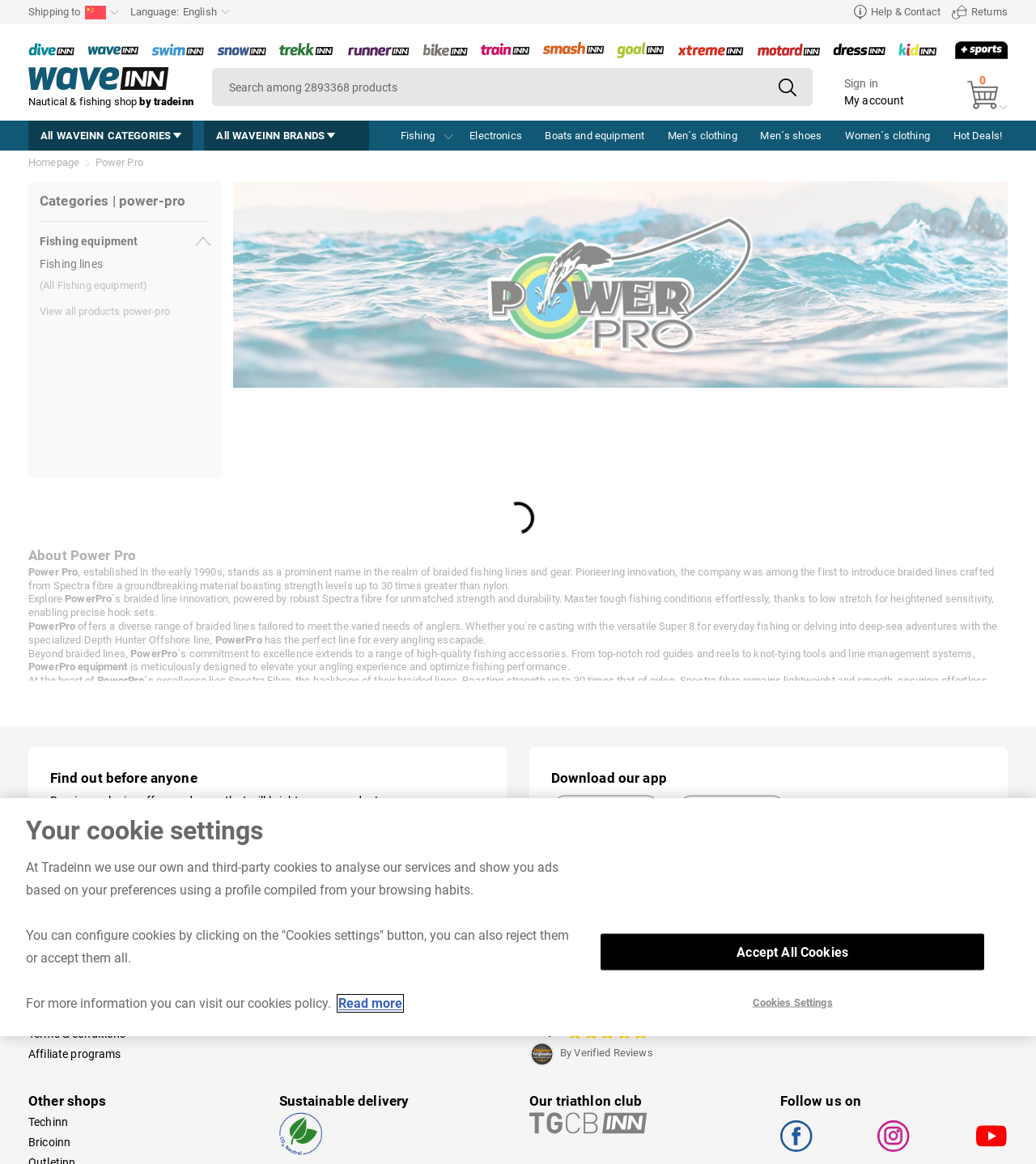Pinpoint the bounding box coordinates of the clickable element needed to complete the instruction: "Select language". The coordinates should be provided as four float numbers between 0 and 1: [left, top, right, bottom].

[0.125, 0.005, 0.173, 0.015]